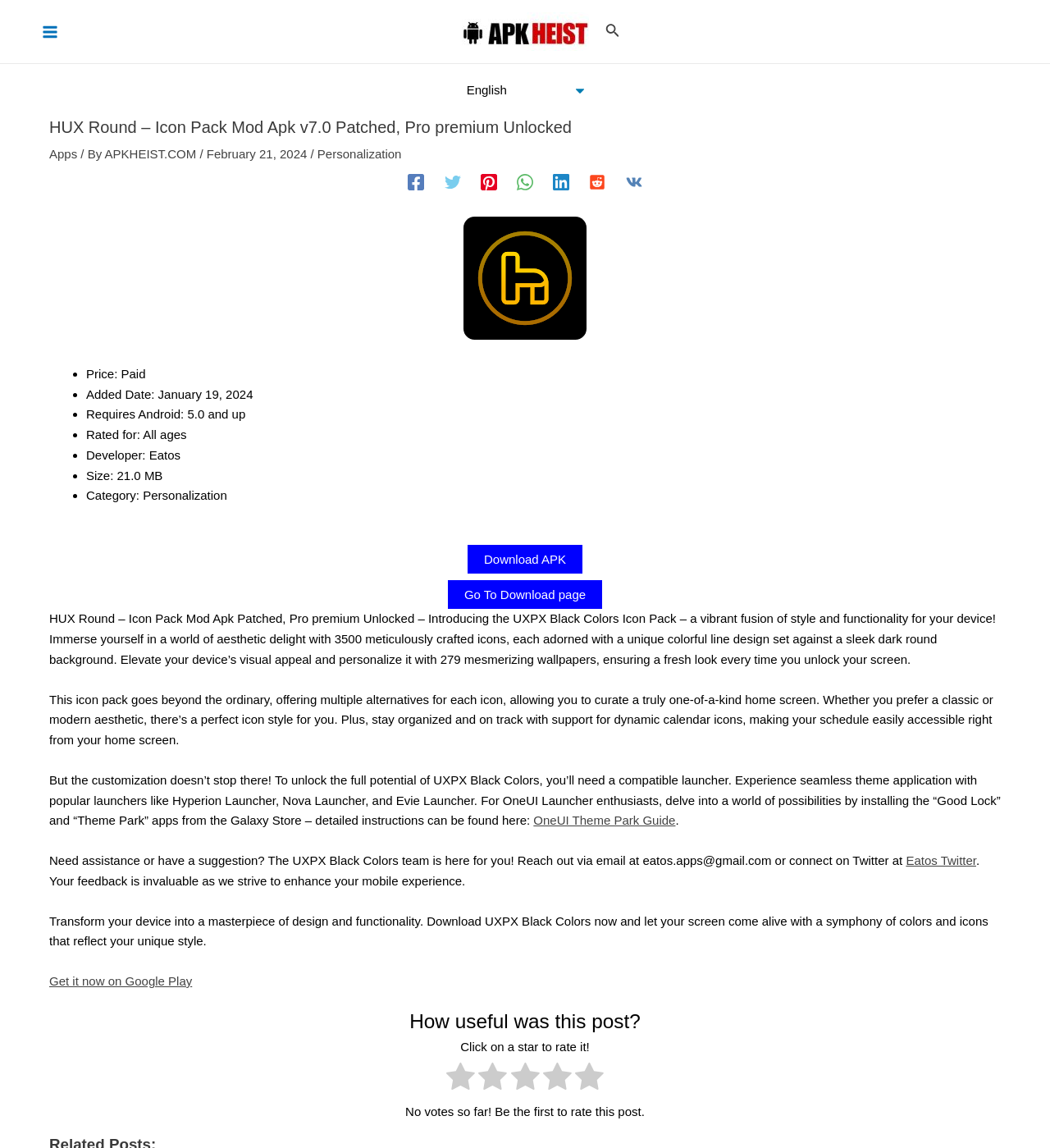What is the size of the APK file?
Utilize the information in the image to give a detailed answer to the question.

I found the answer by looking at the list of details about the icon pack which includes 'Size: 21.0 MB'.